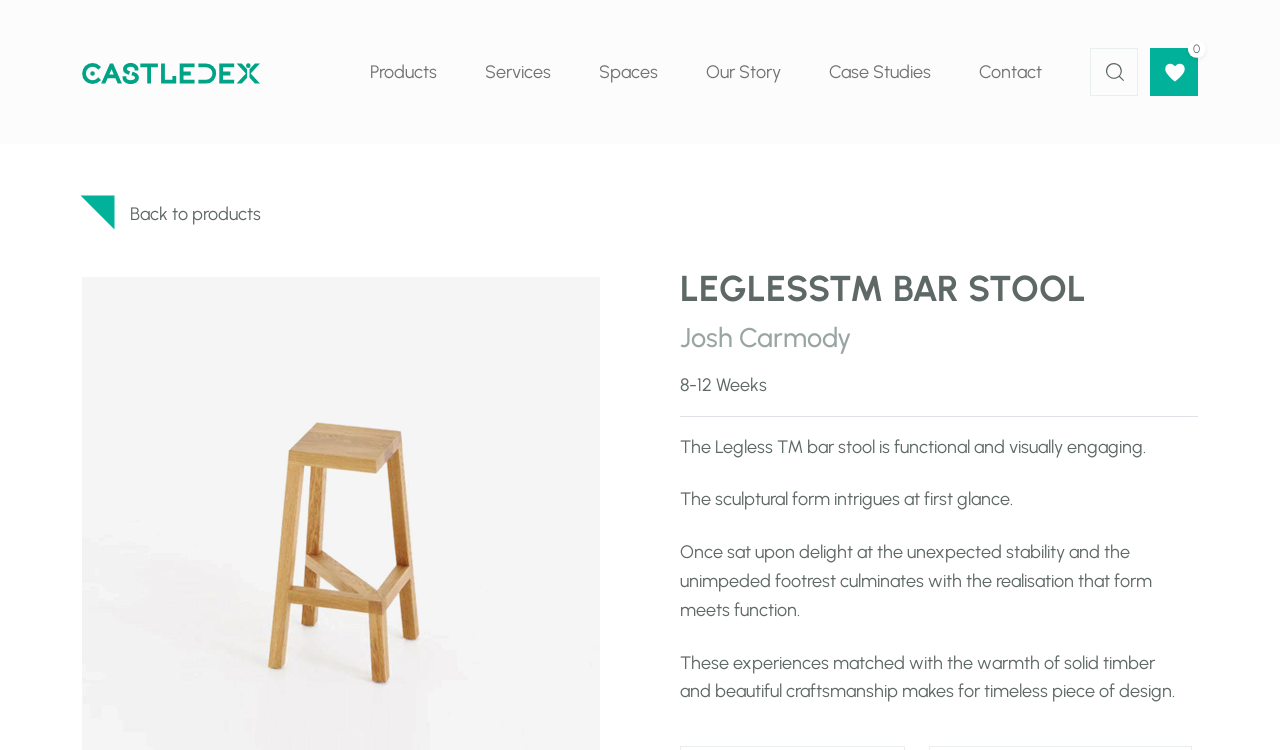Please extract the webpage's main title and generate its text content.

LEGLESS™ BAR STOOL